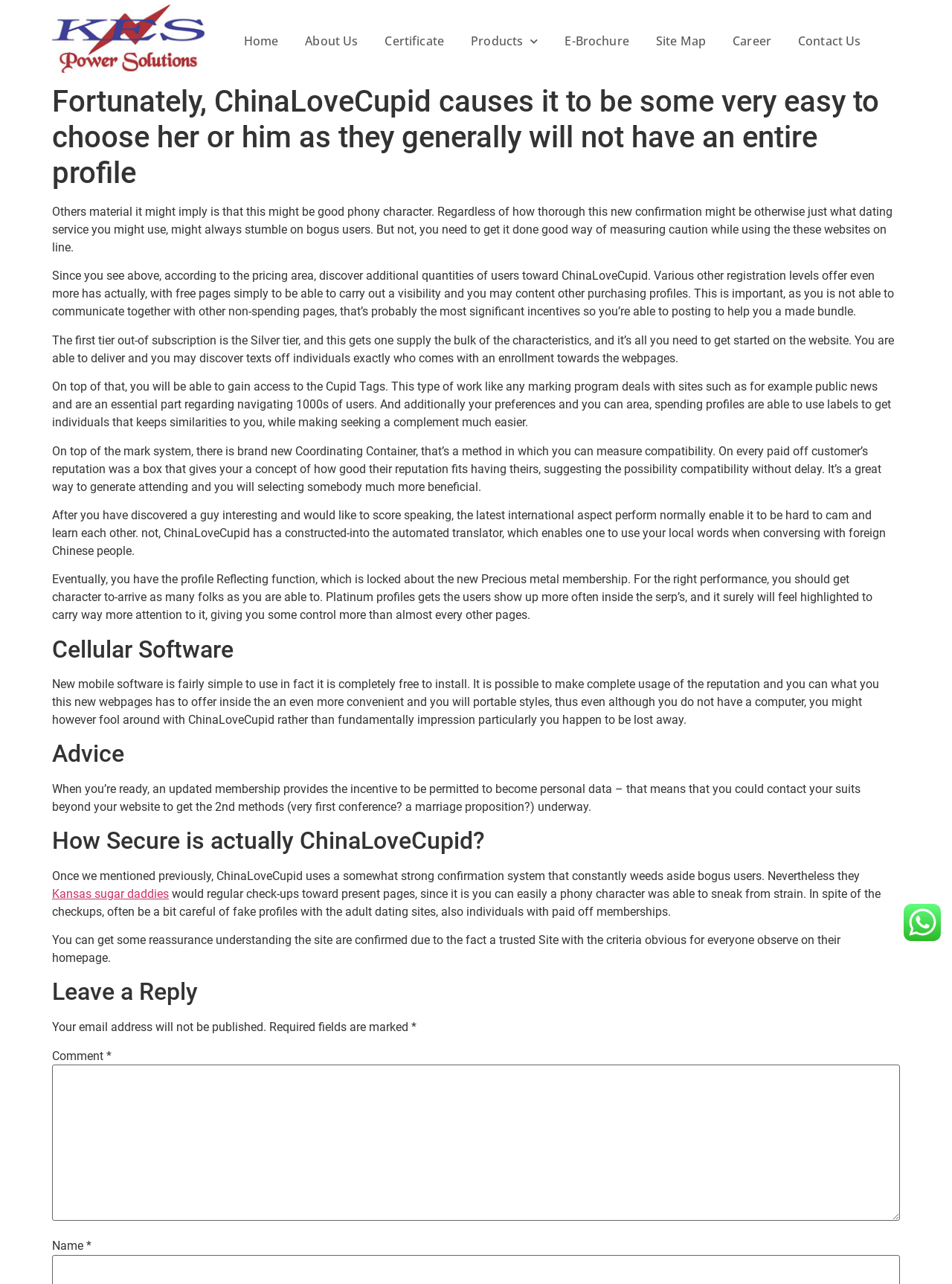Provide a brief response in the form of a single word or phrase:
What is the purpose of the profile Reflecting feature?

Increase profile visibility